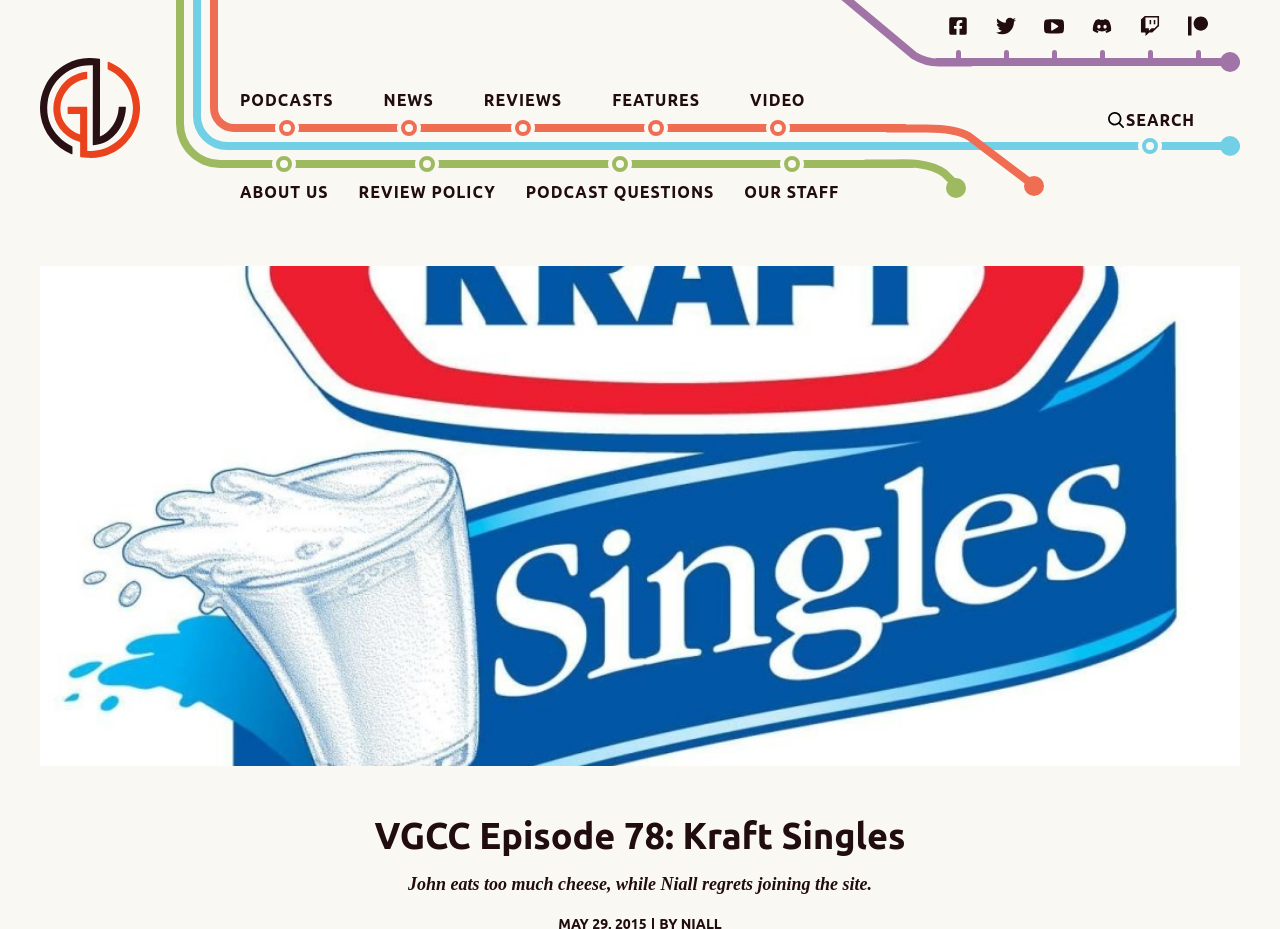What is the first menu item? Examine the screenshot and reply using just one word or a brief phrase.

Gamesline Home